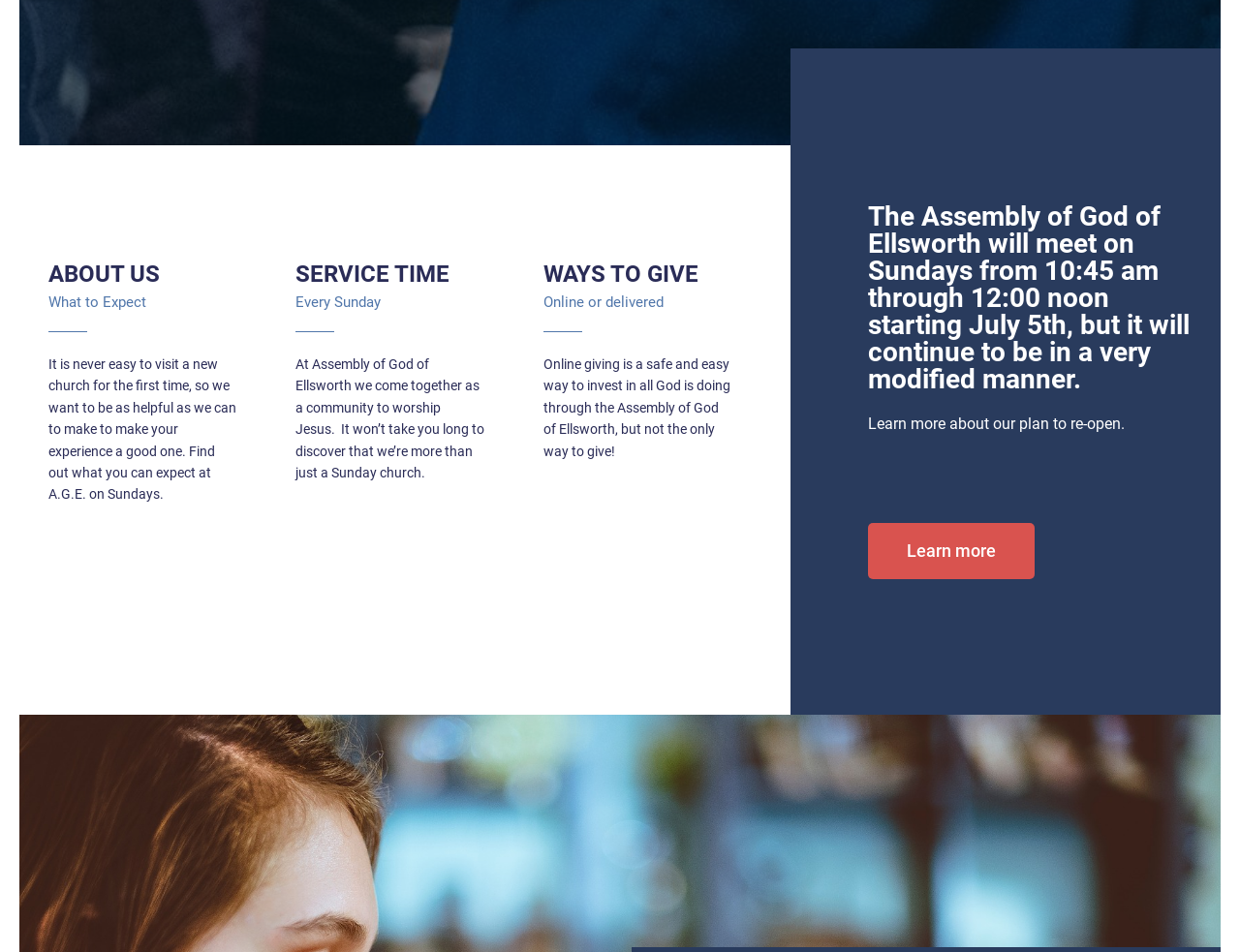What time does the church service start?
Answer the question with as much detail as you can, using the image as a reference.

The service time can be found in the text 'The Assembly of God of Ellsworth will meet on Sundays from 10:45 am through 12:00 noon starting July 5th...' which is located at the bottom of the webpage.